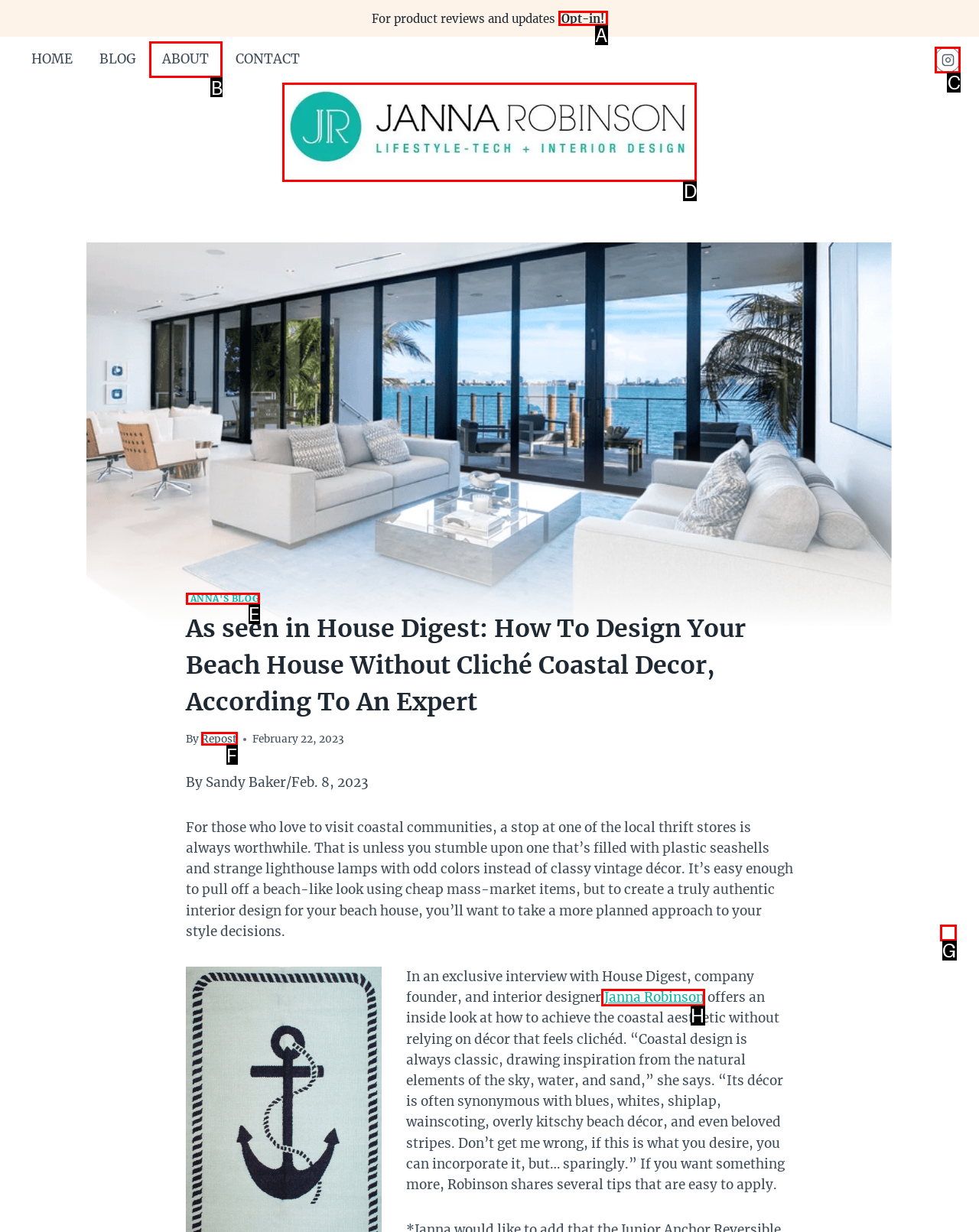Given the task: Open the 'Instagram' page, point out the letter of the appropriate UI element from the marked options in the screenshot.

C